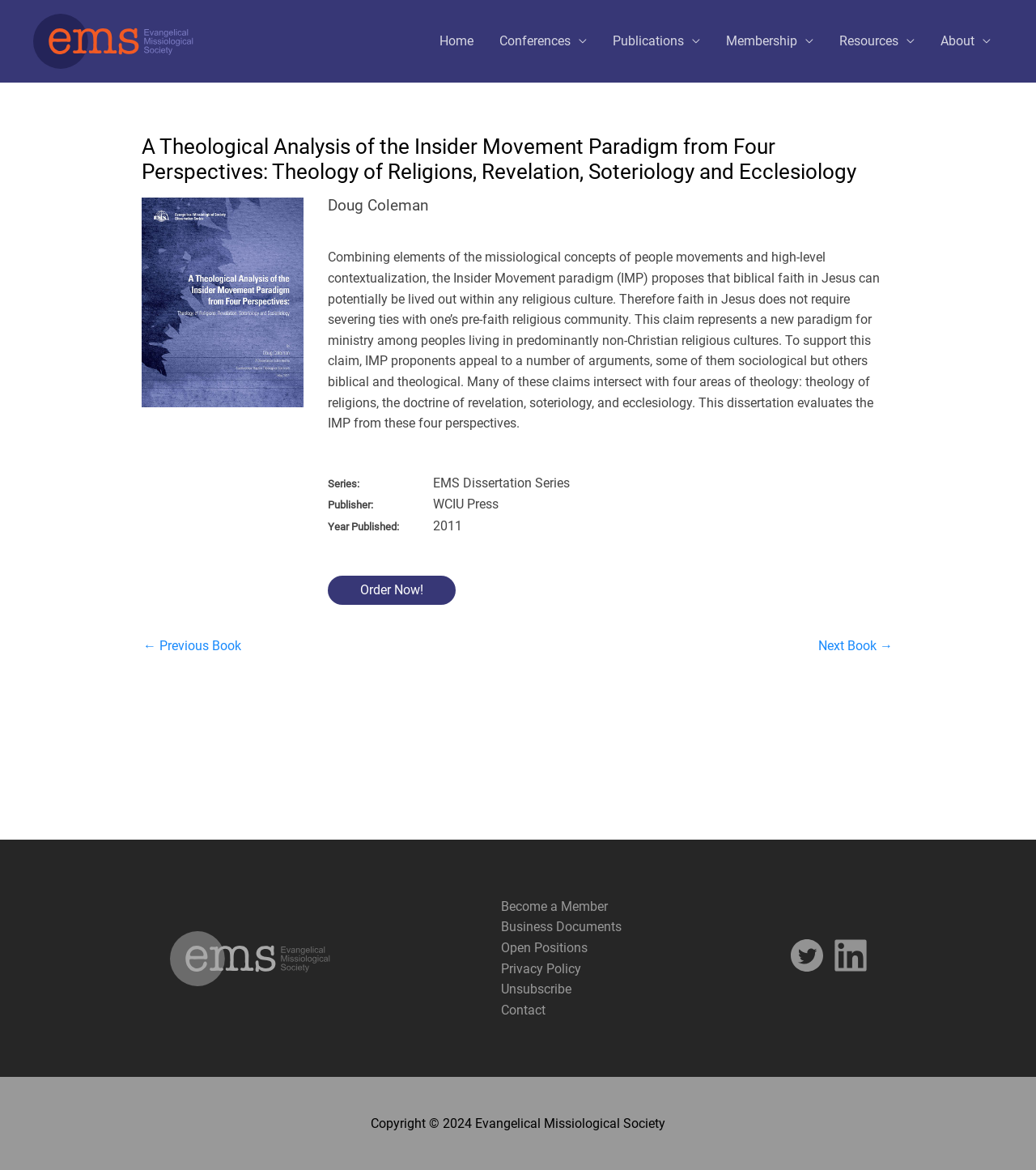Please indicate the bounding box coordinates of the element's region to be clicked to achieve the instruction: "Check the Copyright information". Provide the coordinates as four float numbers between 0 and 1, i.e., [left, top, right, bottom].

[0.358, 0.954, 0.642, 0.967]